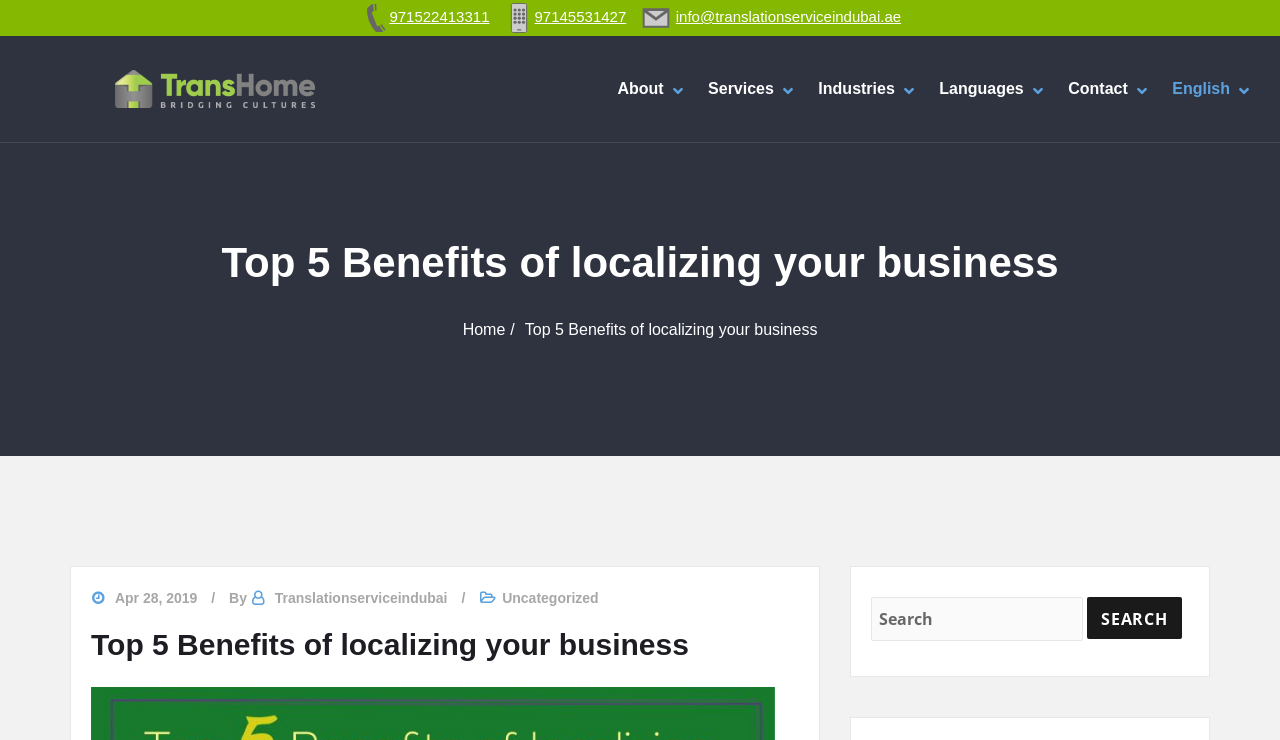Locate and extract the headline of this webpage.

Top 5 Benefits of localizing your business